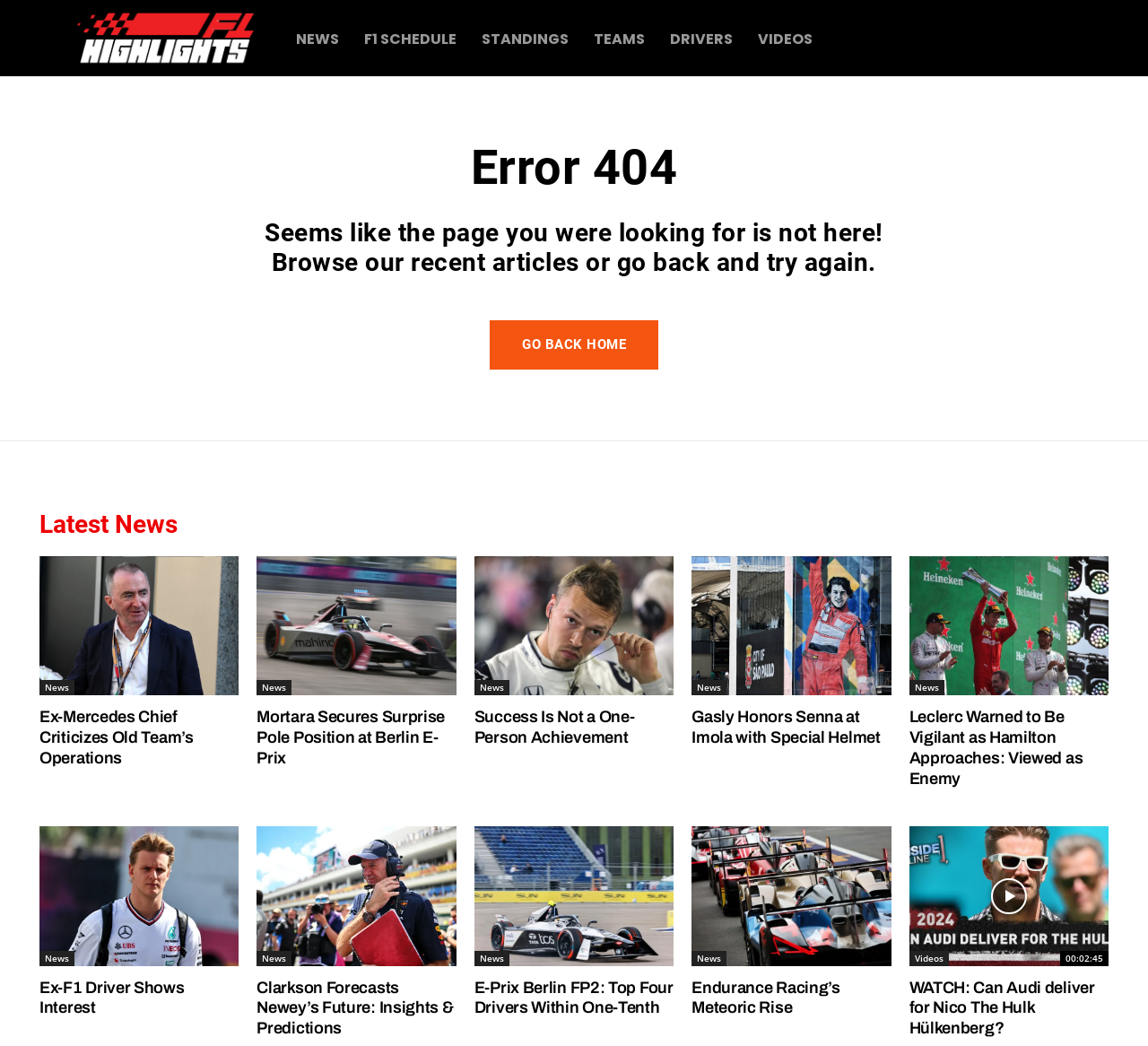What is the topic of the first news article?
Please answer the question with a detailed response using the information from the screenshot.

The first news article is titled 'Ex-Mercedes Chief Criticizes Old Team’s Operations', which suggests that the topic is about a former Mercedes chief criticizing their old team's operations.